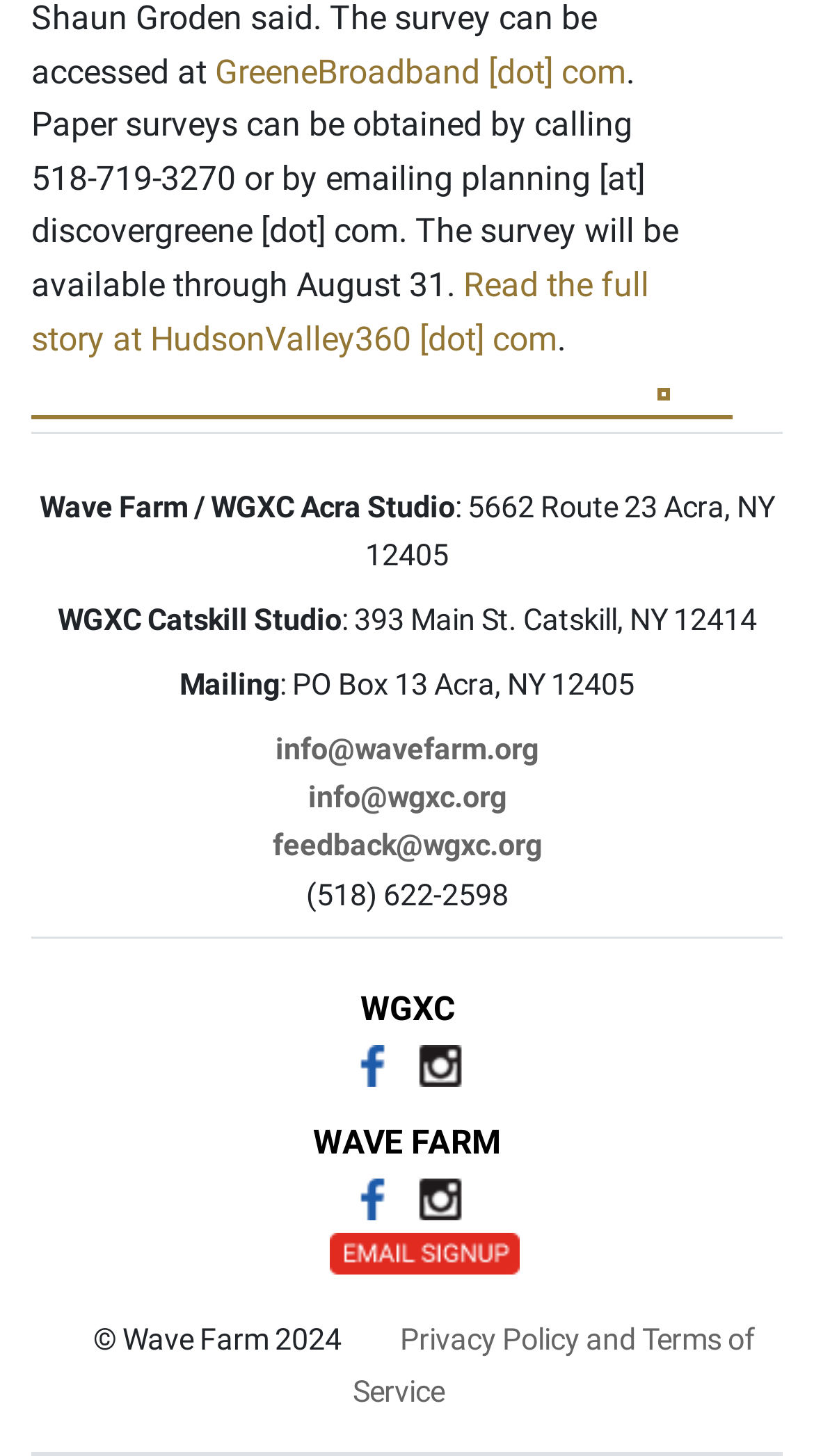Determine the bounding box for the described UI element: "parent_node: WAVE FARM".

[0.404, 0.845, 0.637, 0.873]